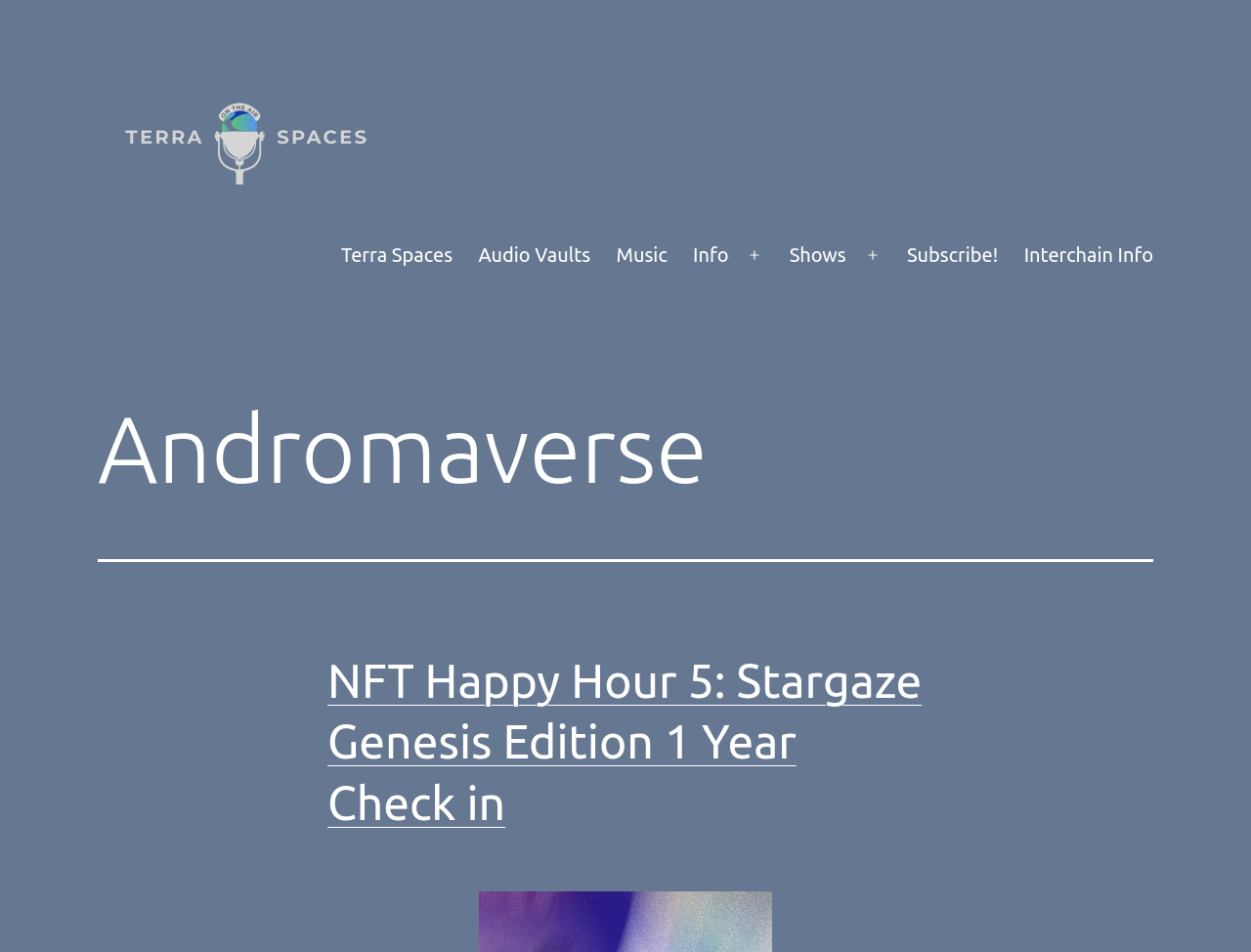How many links are in the primary menu?
From the image, respond with a single word or phrase.

7